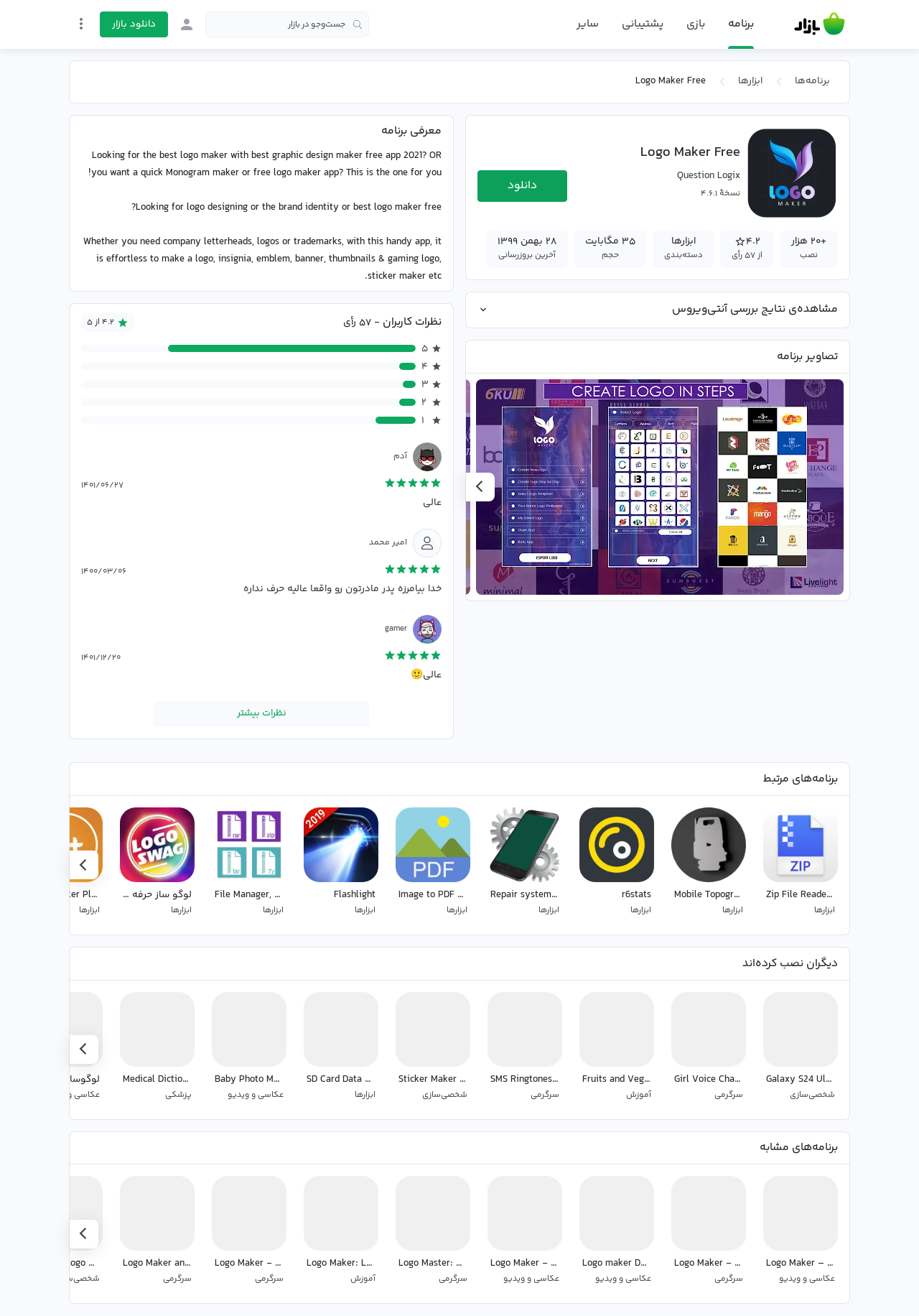Determine the main heading of the webpage and generate its text.

Logo Maker Free